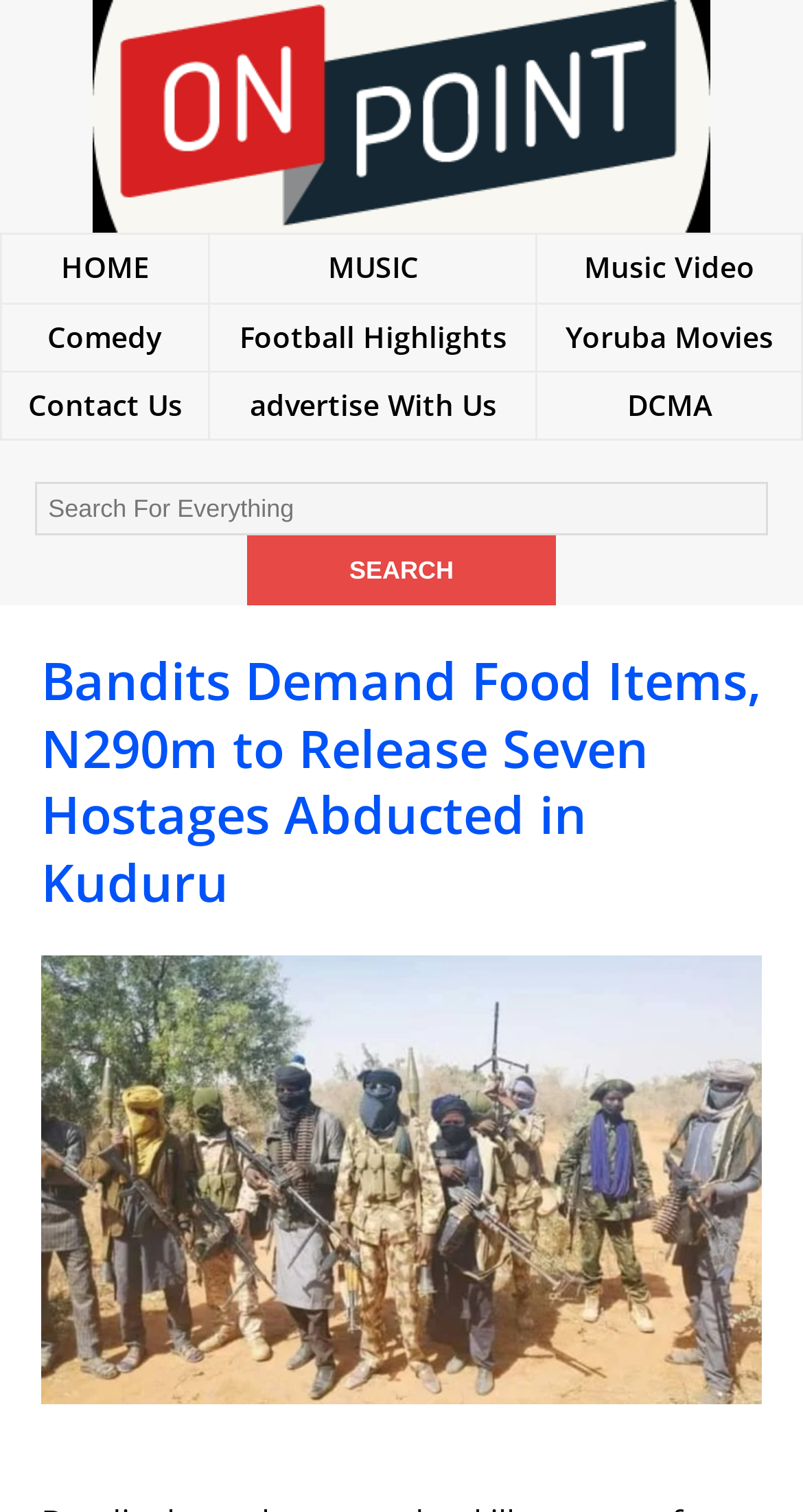Bounding box coordinates are given in the format (top-left x, top-left y, bottom-right x, bottom-right y). All values should be floating point numbers between 0 and 1. Provide the bounding box coordinate for the UI element described as: Music Video

[0.727, 0.164, 0.94, 0.19]